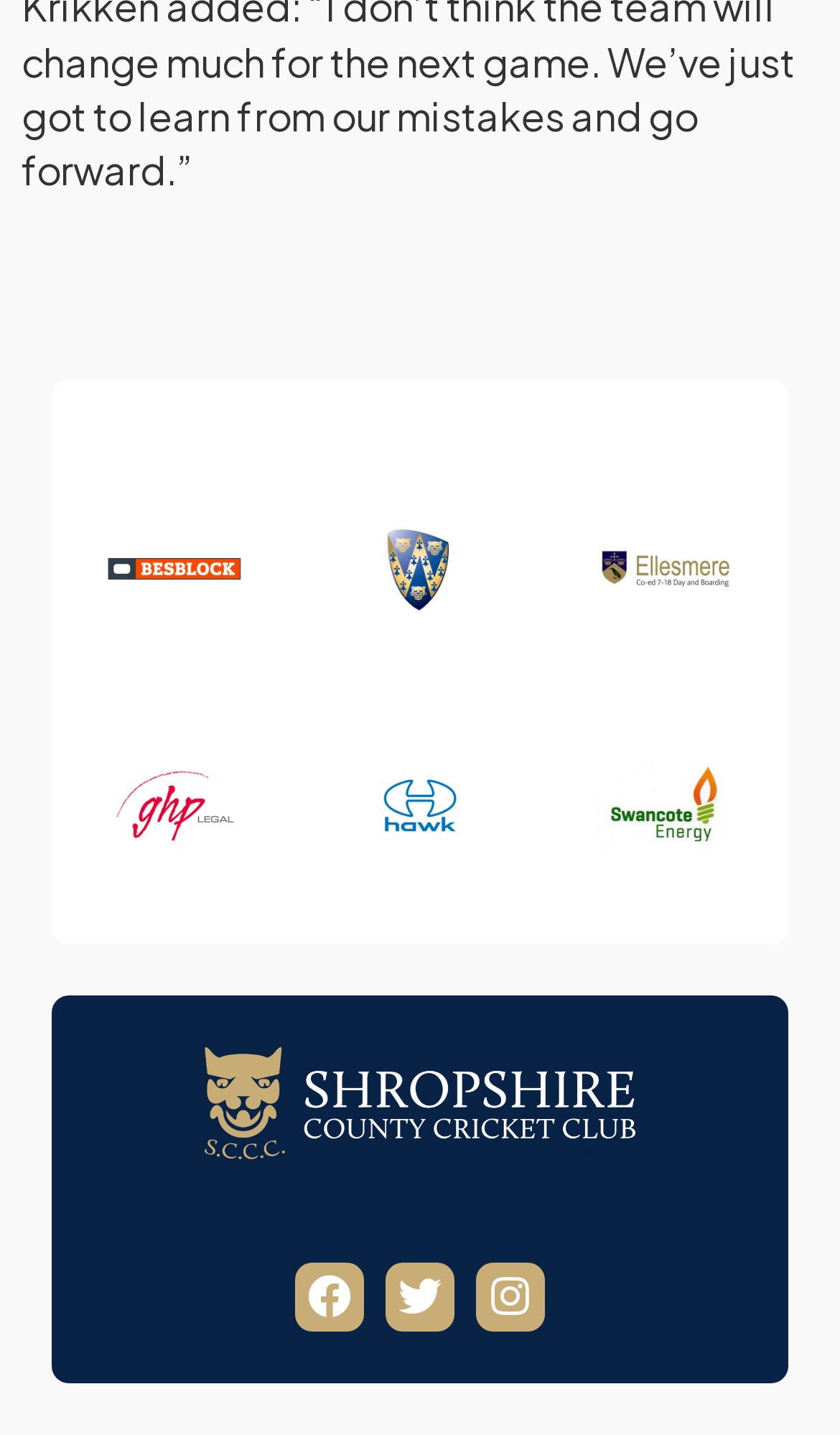Using the provided element description, identify the bounding box coordinates as (top-left x, top-left y, bottom-right x, bottom-right y). Ensure all values are between 0 and 1. Description: alt="Shropshire County Cricket Club Logo"

[0.244, 0.729, 0.756, 0.807]